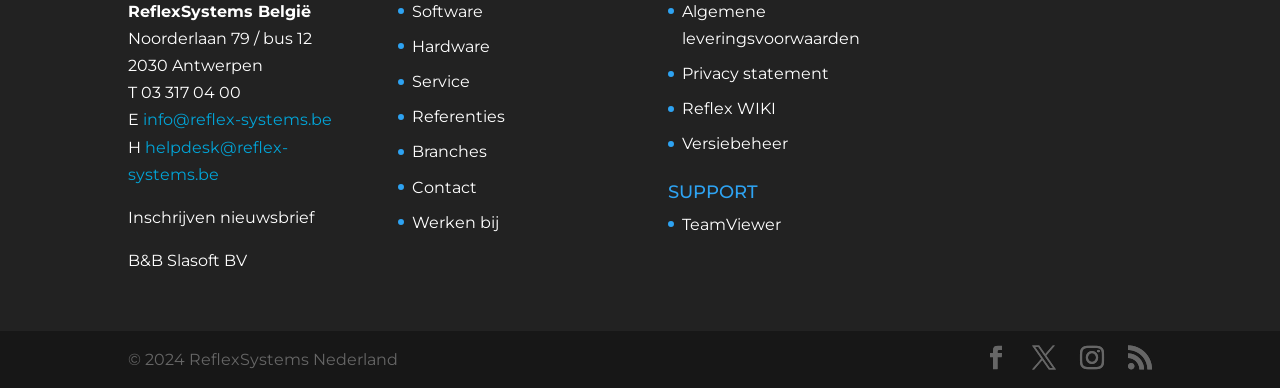Please answer the following question using a single word or phrase: 
What is the contact email for helpdesk?

helpdesk@reflex-systems.be